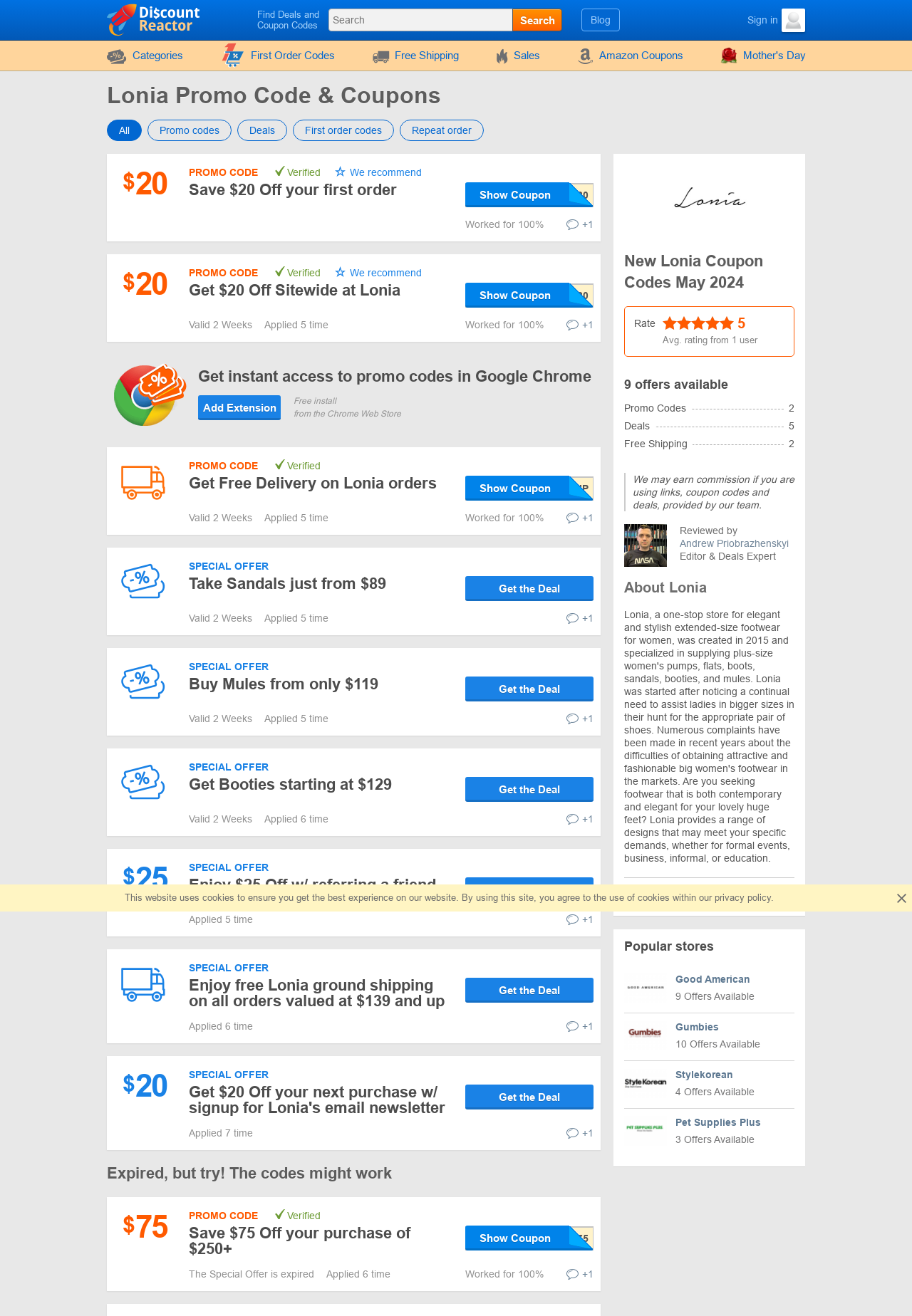What is the price of Booties?
Based on the image, give a one-word or short phrase answer.

starting at $129